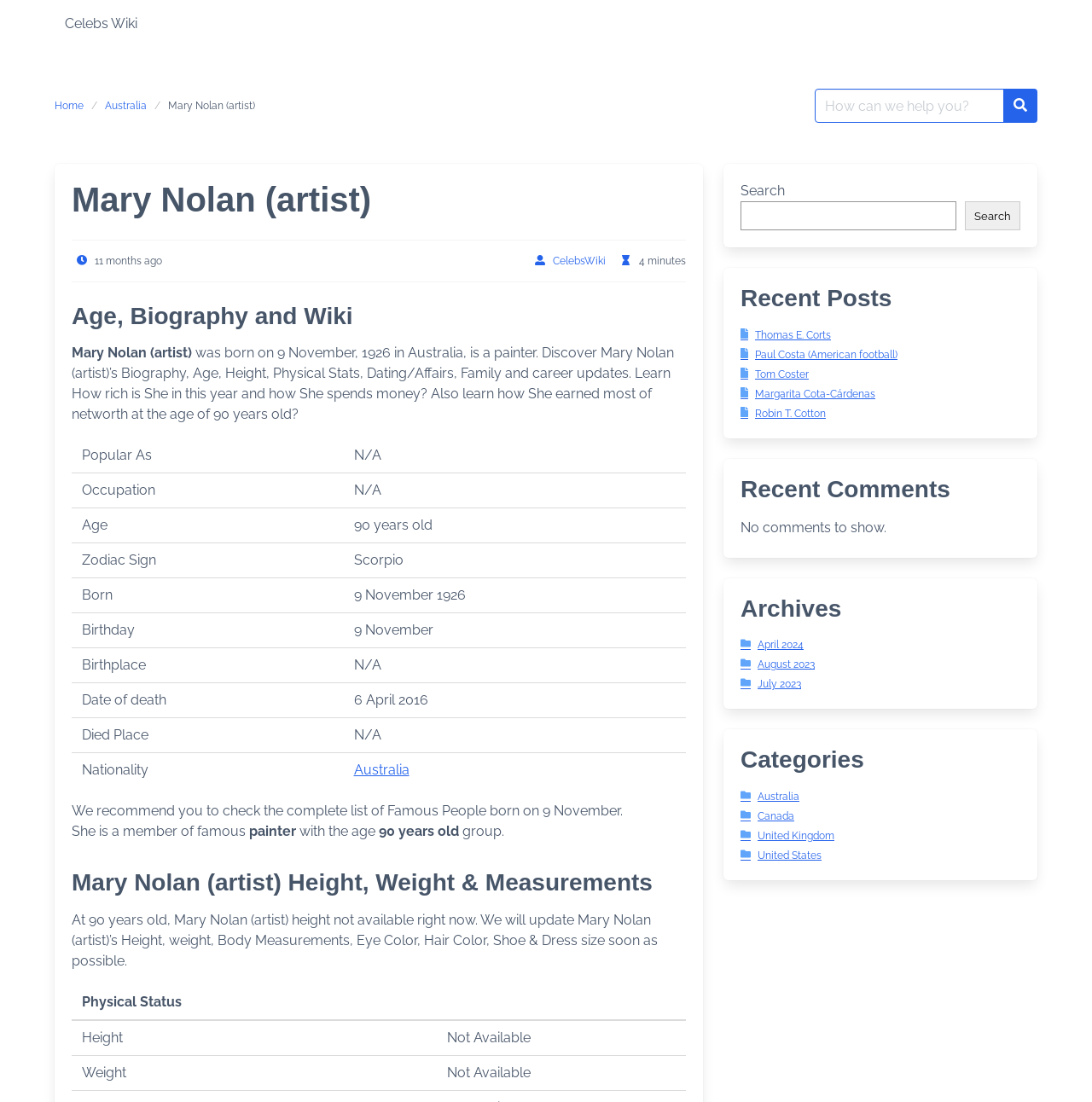Please identify the bounding box coordinates of the clickable region that I should interact with to perform the following instruction: "Go to the home page". The coordinates should be expressed as four float numbers between 0 and 1, i.e., [left, top, right, bottom].

[0.05, 0.089, 0.084, 0.103]